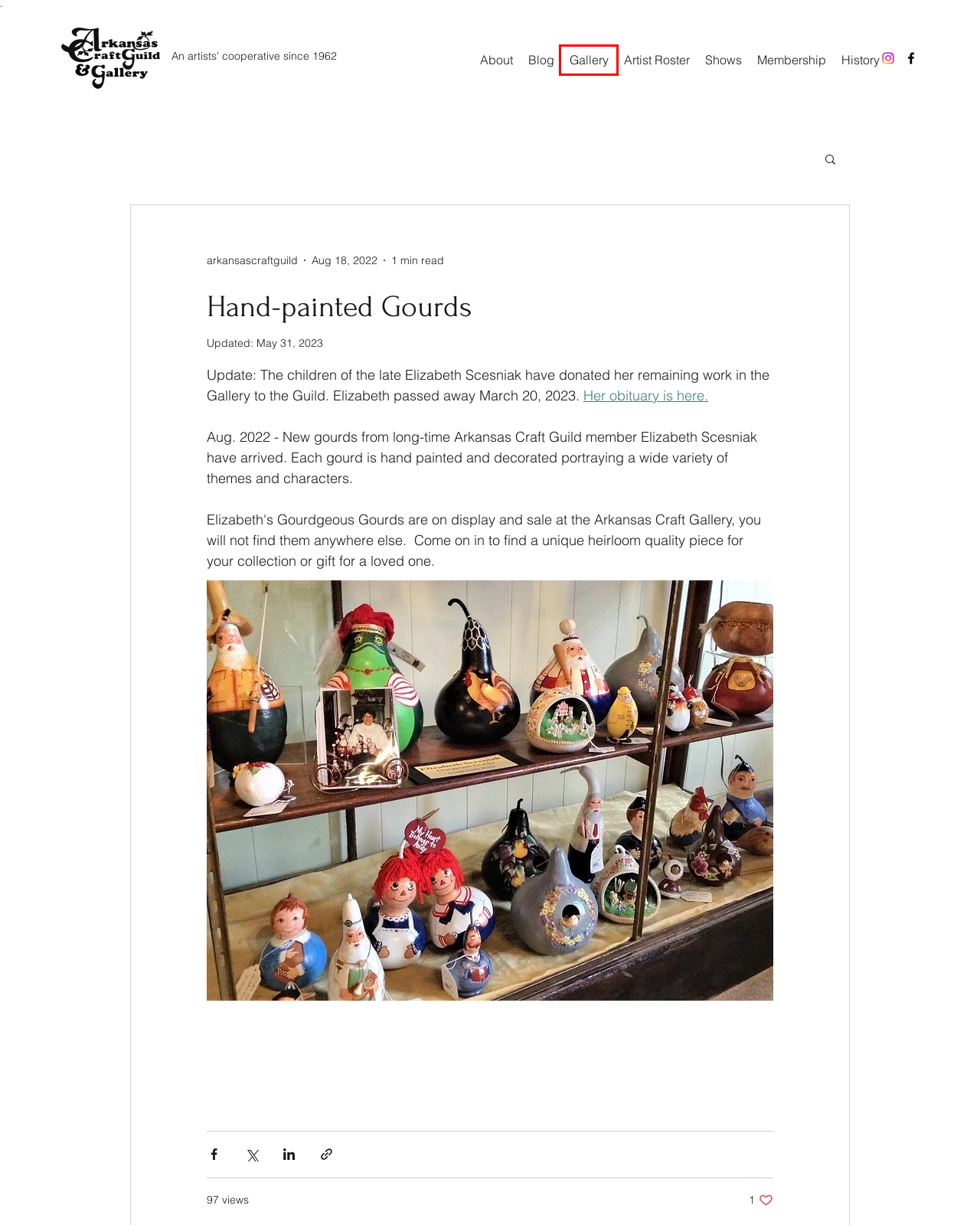You have a screenshot of a webpage with a red bounding box around an element. Select the webpage description that best matches the new webpage after clicking the element within the red bounding box. Here are the descriptions:
A. Arkansas Craft Guild and Gallery | Made in Arkansas | 104 E Main St, Mountain View, AR, USA
B. Blog | Arkansas Craft Guild
C. Membership  | Arkansas Craft Guild and Gallery
D. Gallery | Arkansas Craft Guild and Gallery
E. Events | Arkansas Craft Guild and Gallery
F. Guild History | Arkansas Craft Guild and Gallery
G. Artist Roster of Guild members
H. Elizabeth Catherine Scesniak - Obituary & Service Details

D